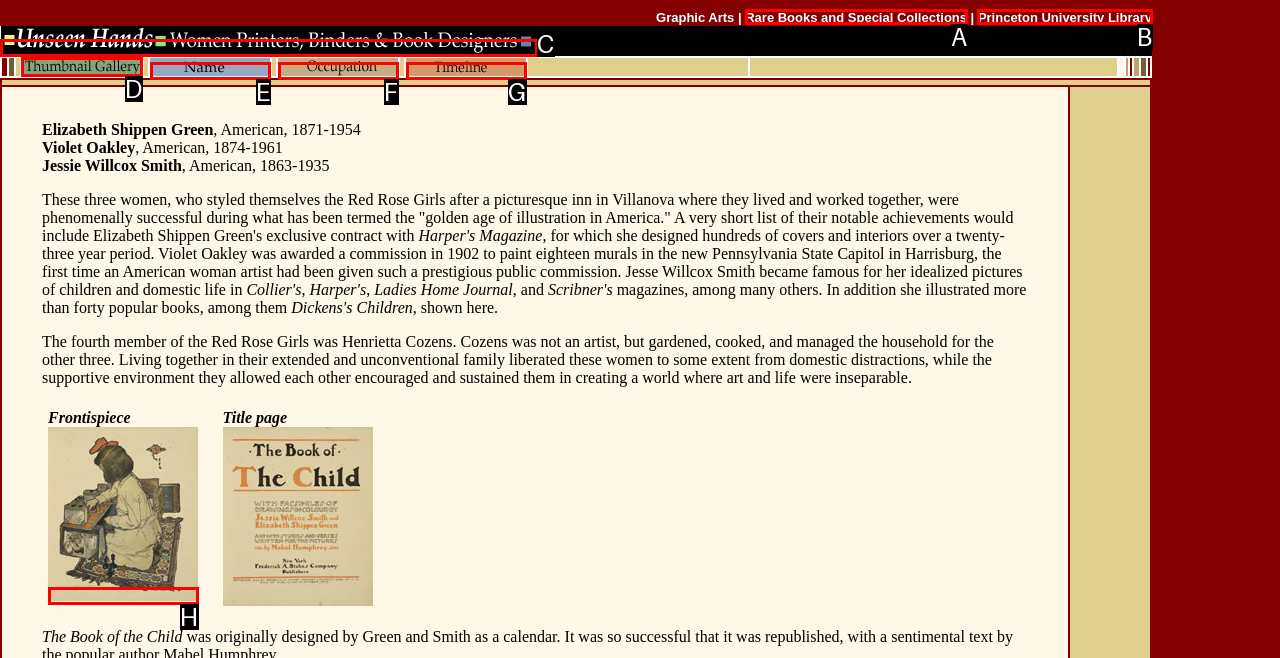From the available options, which lettered element should I click to complete this task: Click on '25 Snooker Tricks And Tips For Beginner'?

None